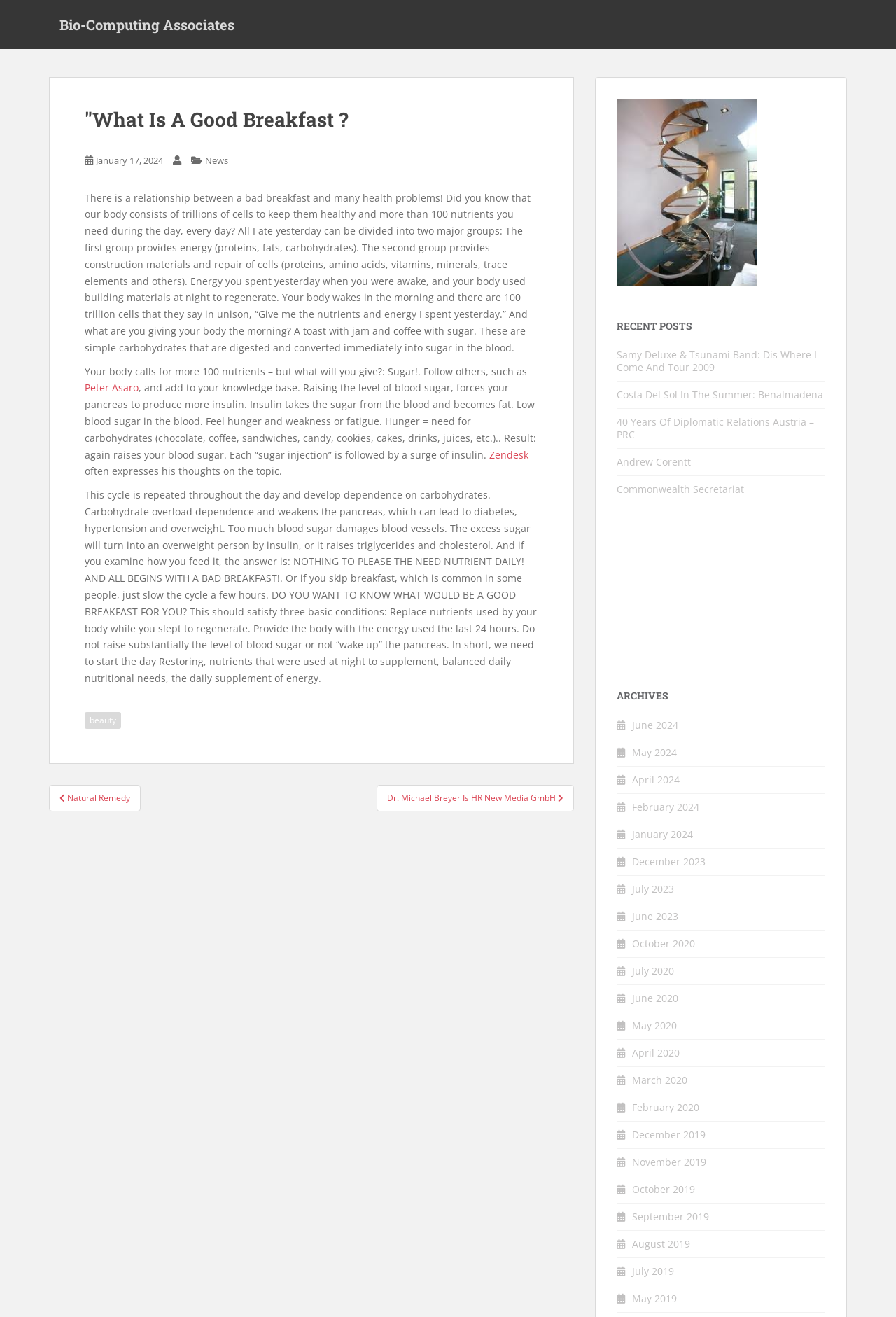Please identify the bounding box coordinates of the element that needs to be clicked to perform the following instruction: "Read the article about what is a good breakfast".

[0.055, 0.058, 0.641, 0.58]